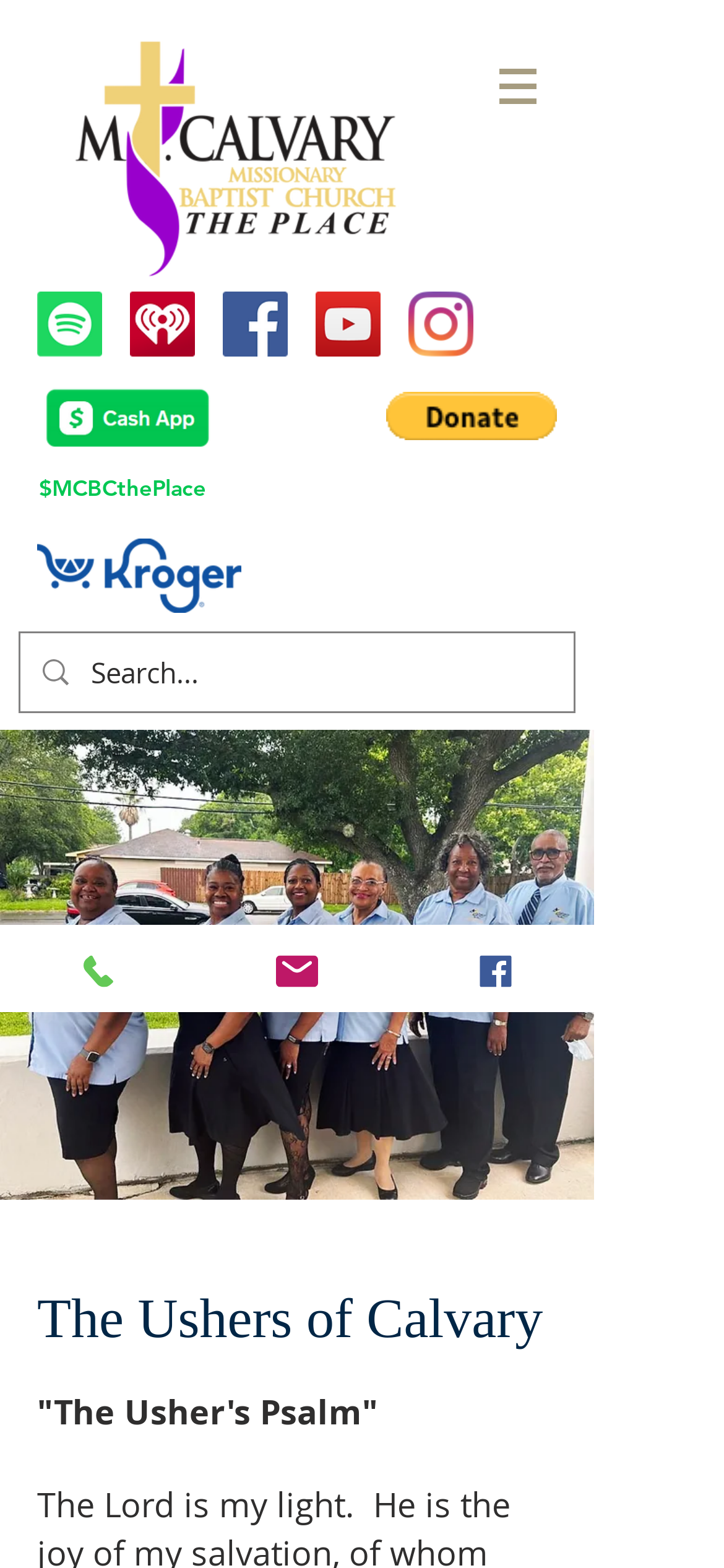How many contact links are there at the bottom of the page?
Please look at the screenshot and answer in one word or a short phrase.

3